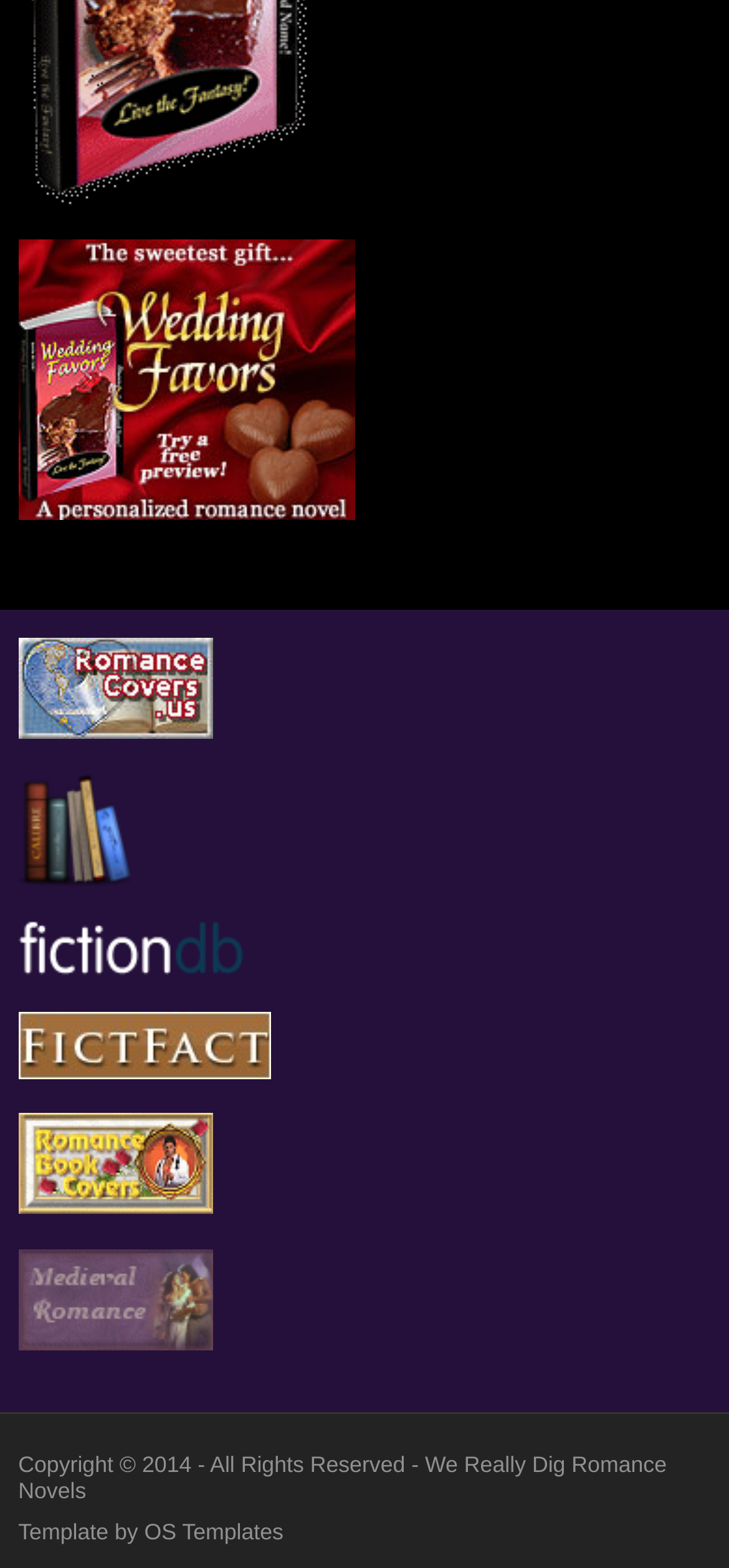Extract the bounding box for the UI element that matches this description: "OS Templates".

[0.198, 0.969, 0.389, 0.985]